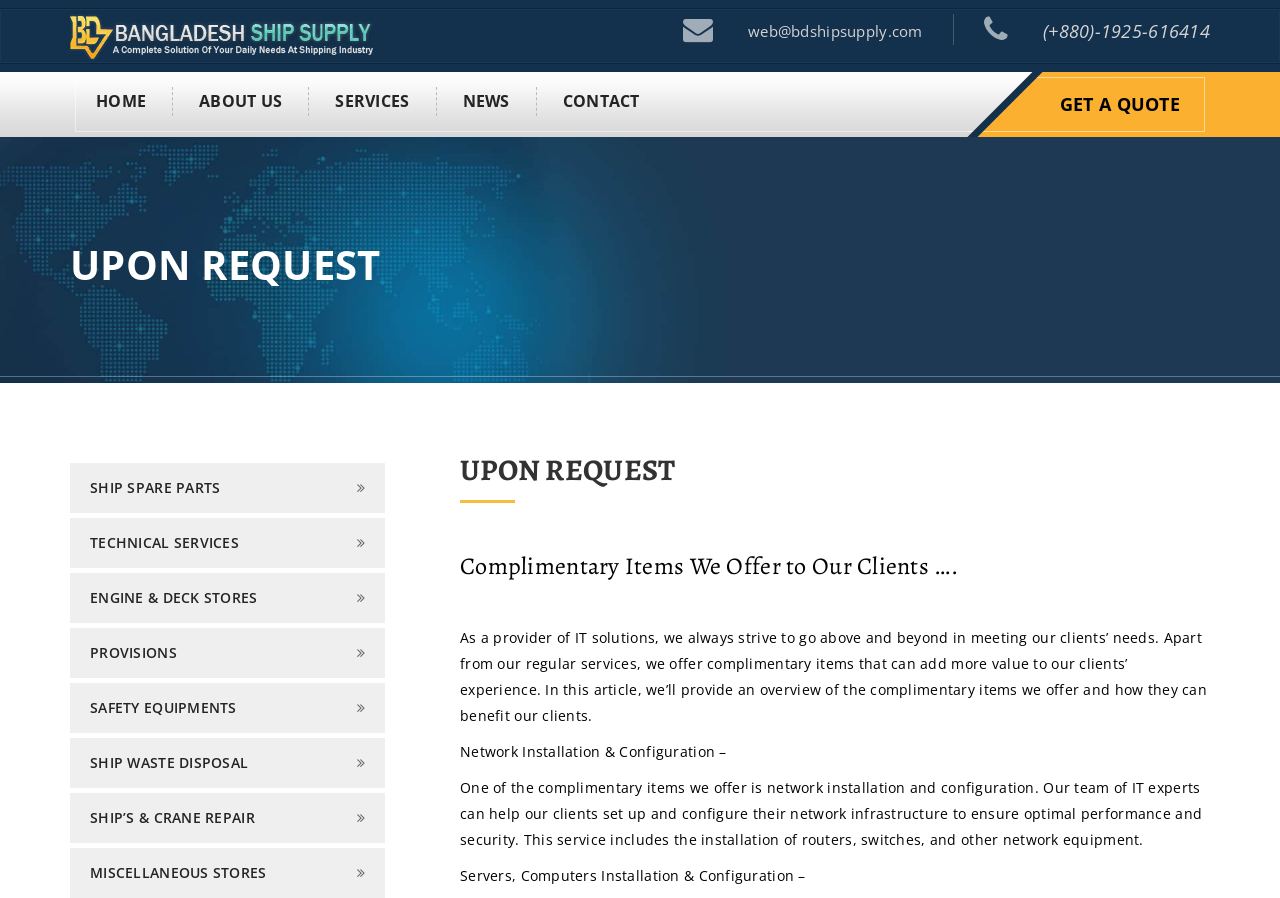Respond to the question below with a single word or phrase:
How can clients contact the company?

Email and phone number